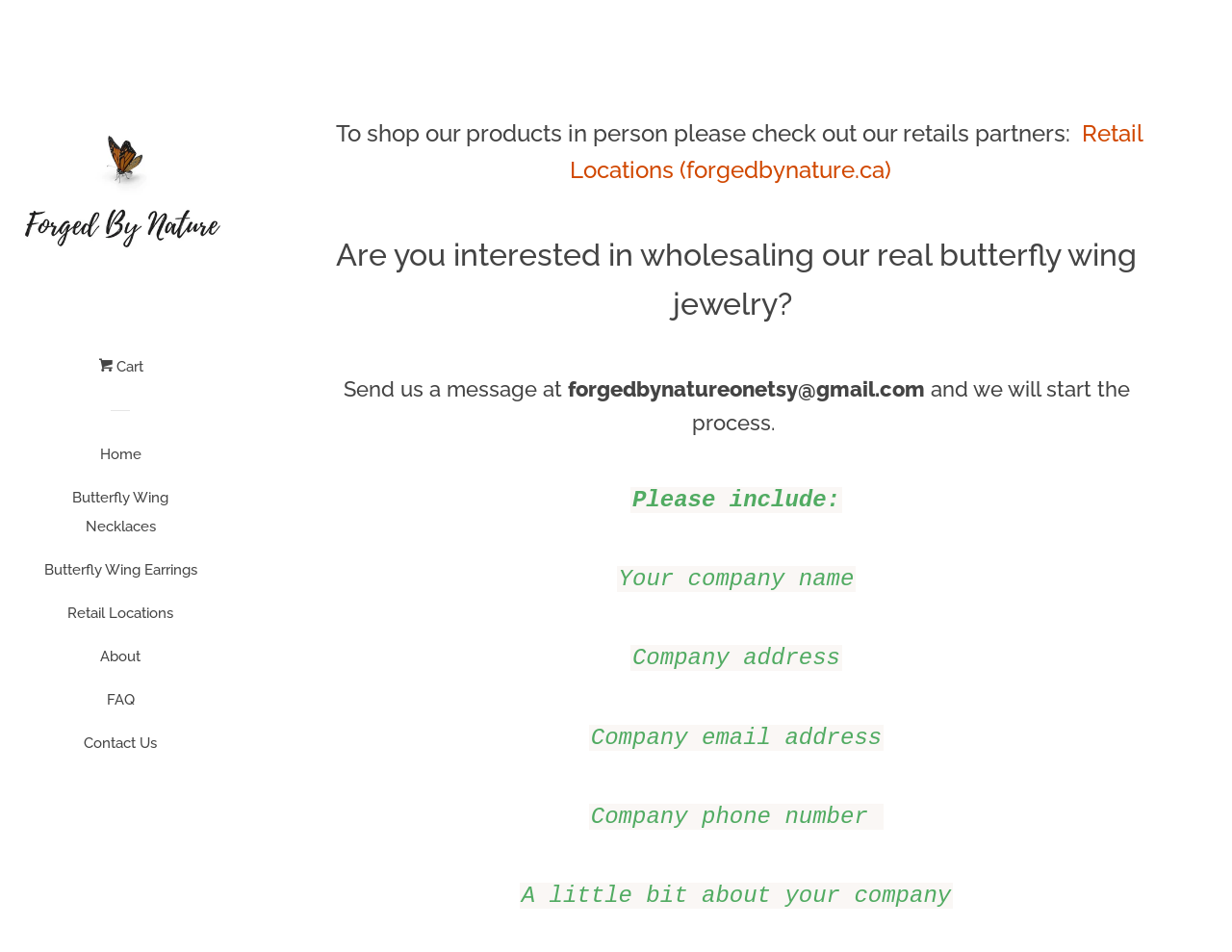Provide the bounding box coordinates of the HTML element described by the text: "Retail Locations (forgedbynature.ca)".

[0.462, 0.125, 0.928, 0.194]